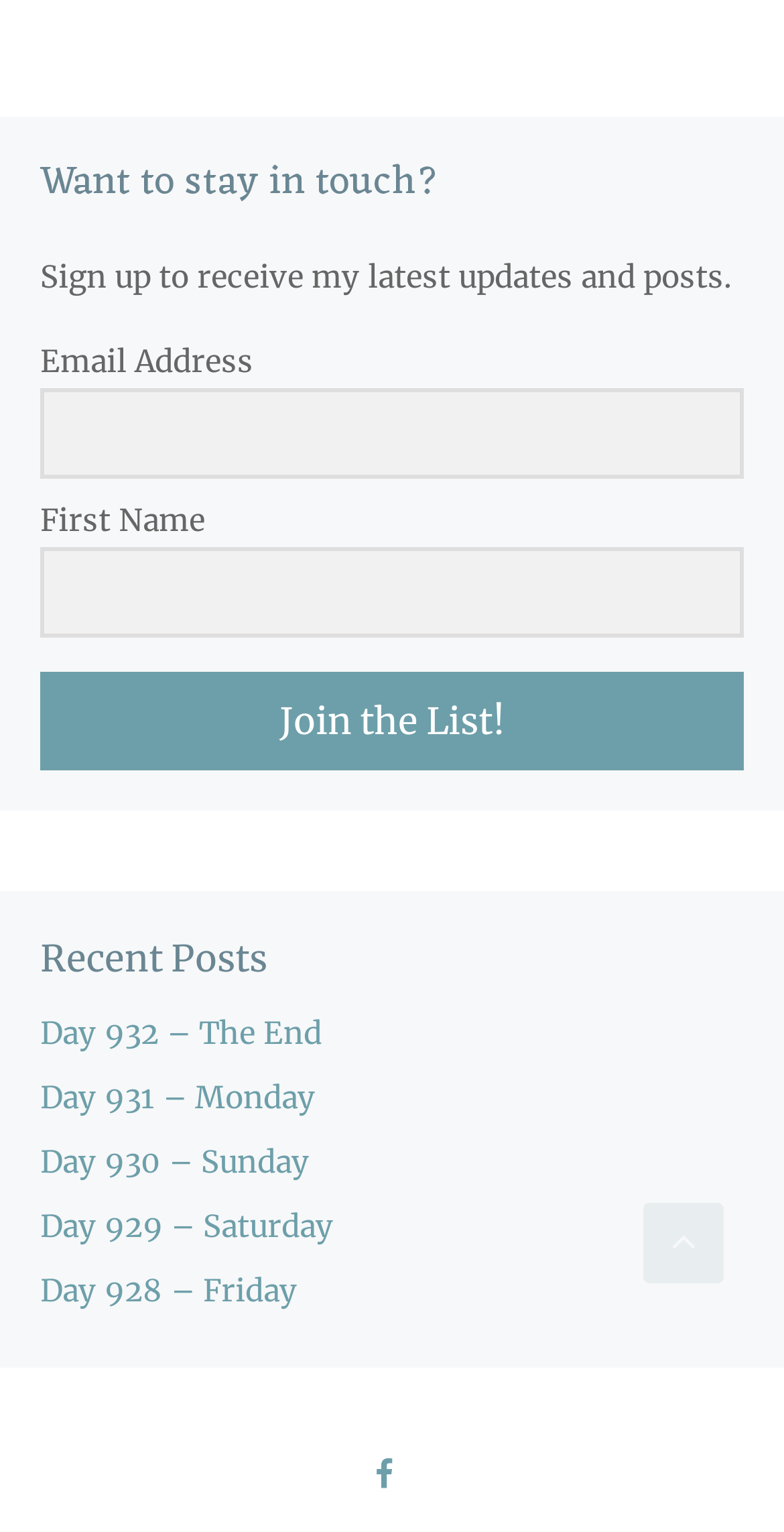Identify the bounding box coordinates of the area you need to click to perform the following instruction: "Scroll back to top".

[0.821, 0.785, 0.923, 0.838]